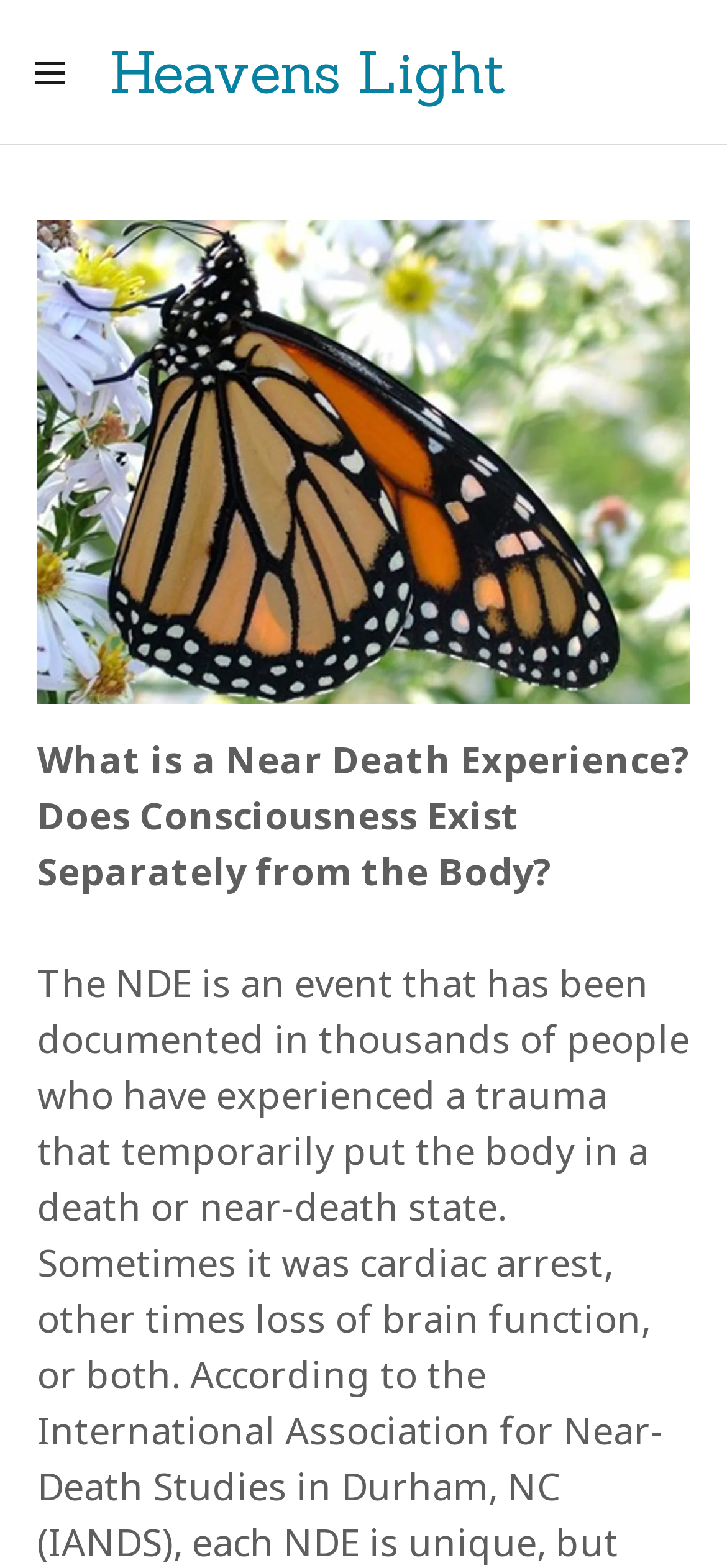Please answer the following query using a single word or phrase: 
What is the topic of the first static text?

Near Death Experience